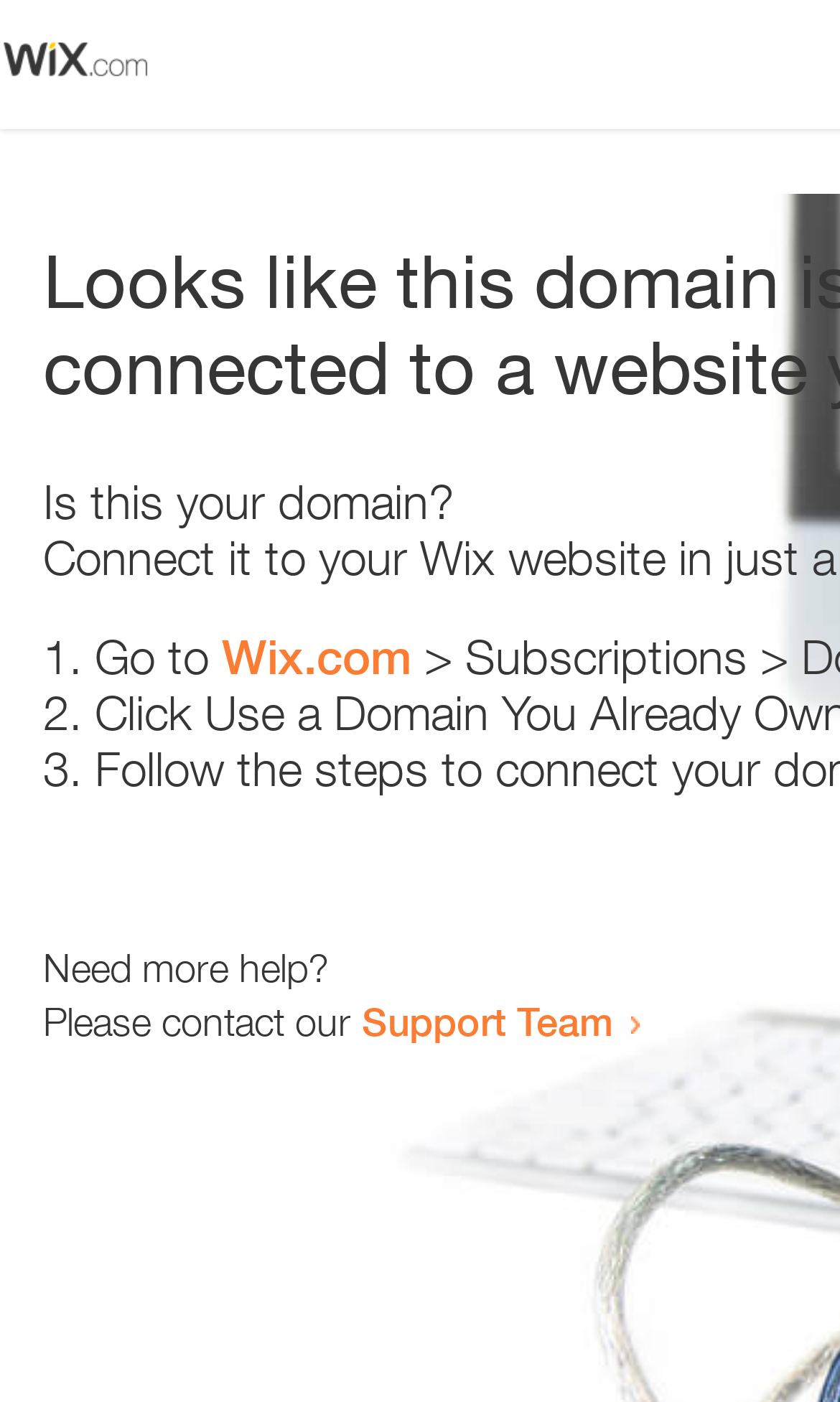How many steps are provided to resolve the issue?
Respond to the question with a well-detailed and thorough answer.

The webpage provides a list of steps to resolve the issue, marked with numbers 1, 2, and 3, although the content of step 2 and 3 is not specified.